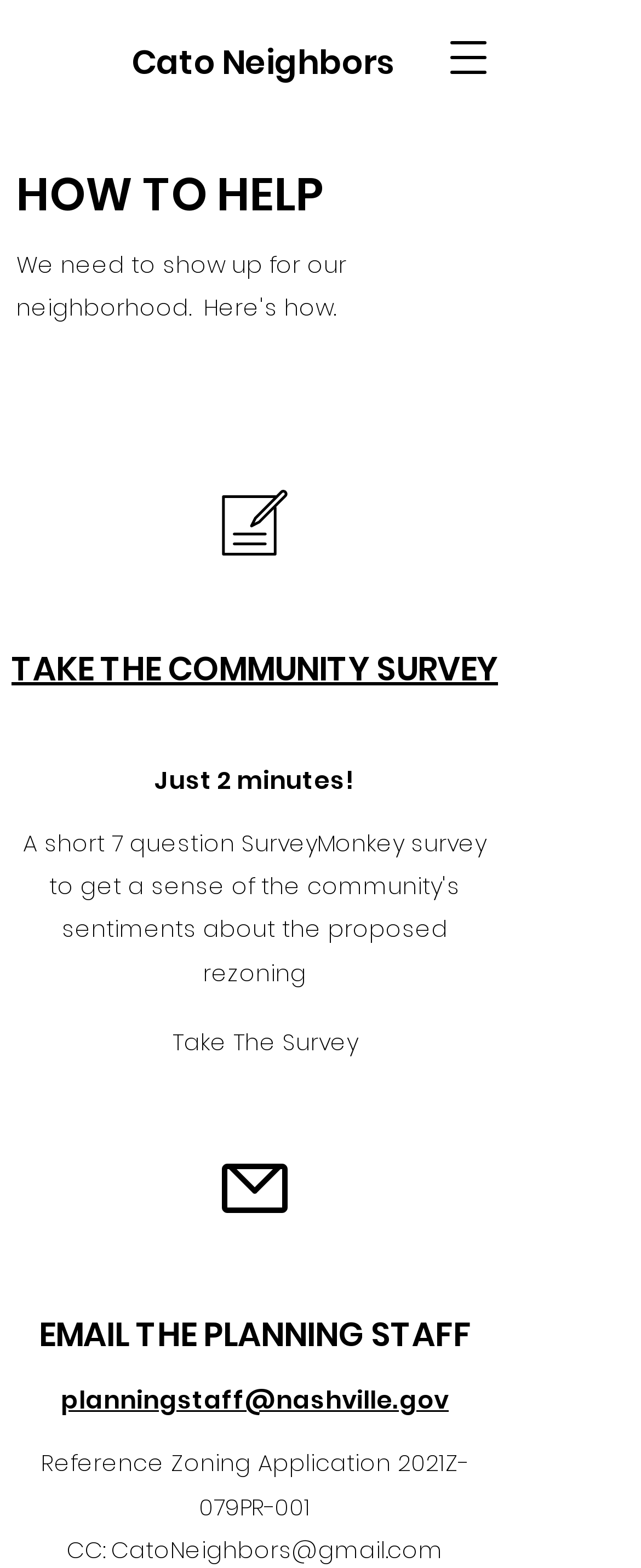What is the purpose of the community survey?
From the screenshot, provide a brief answer in one word or phrase.

To help